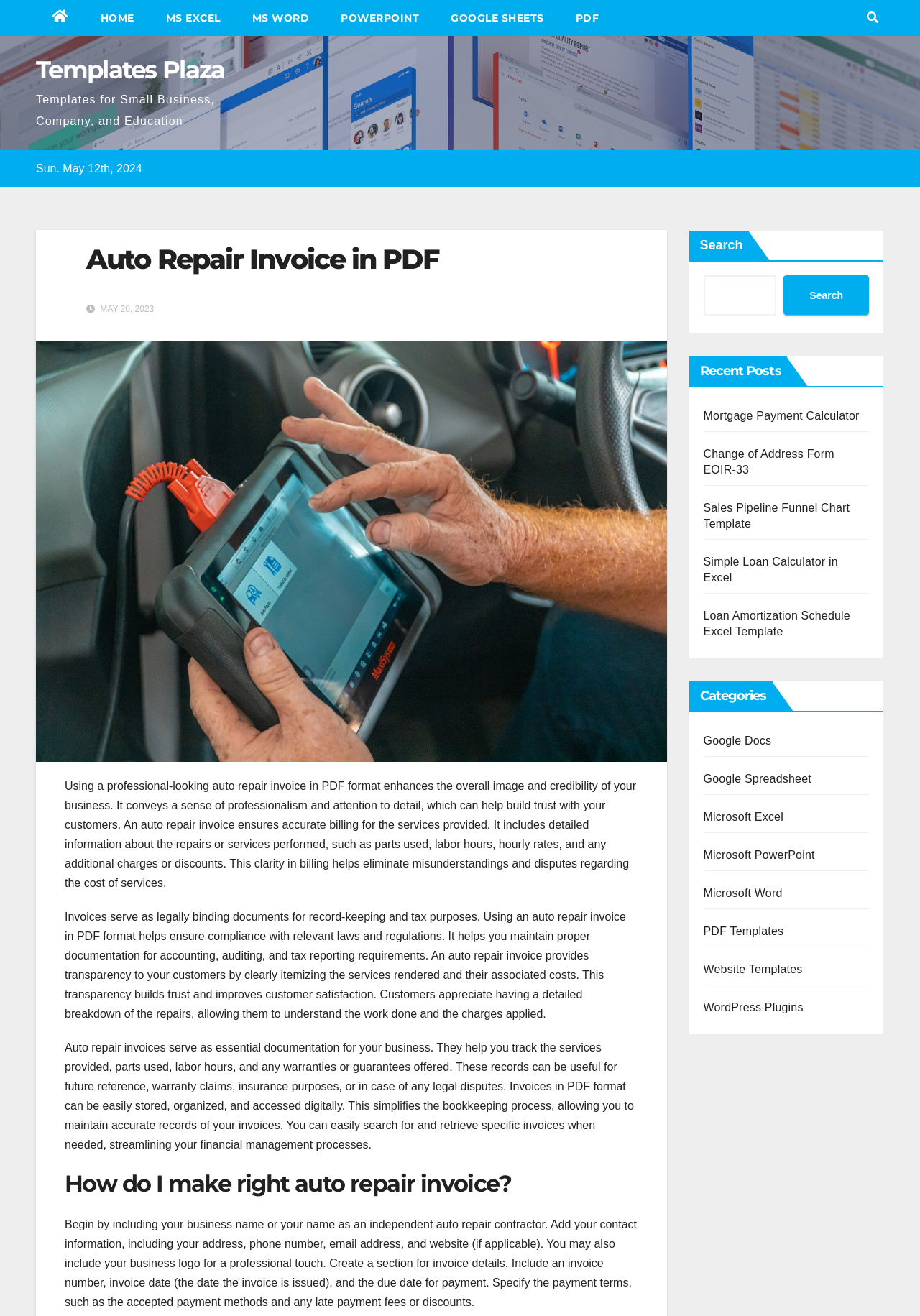What is the title or heading displayed on the webpage?

Auto Repair Invoice in PDF